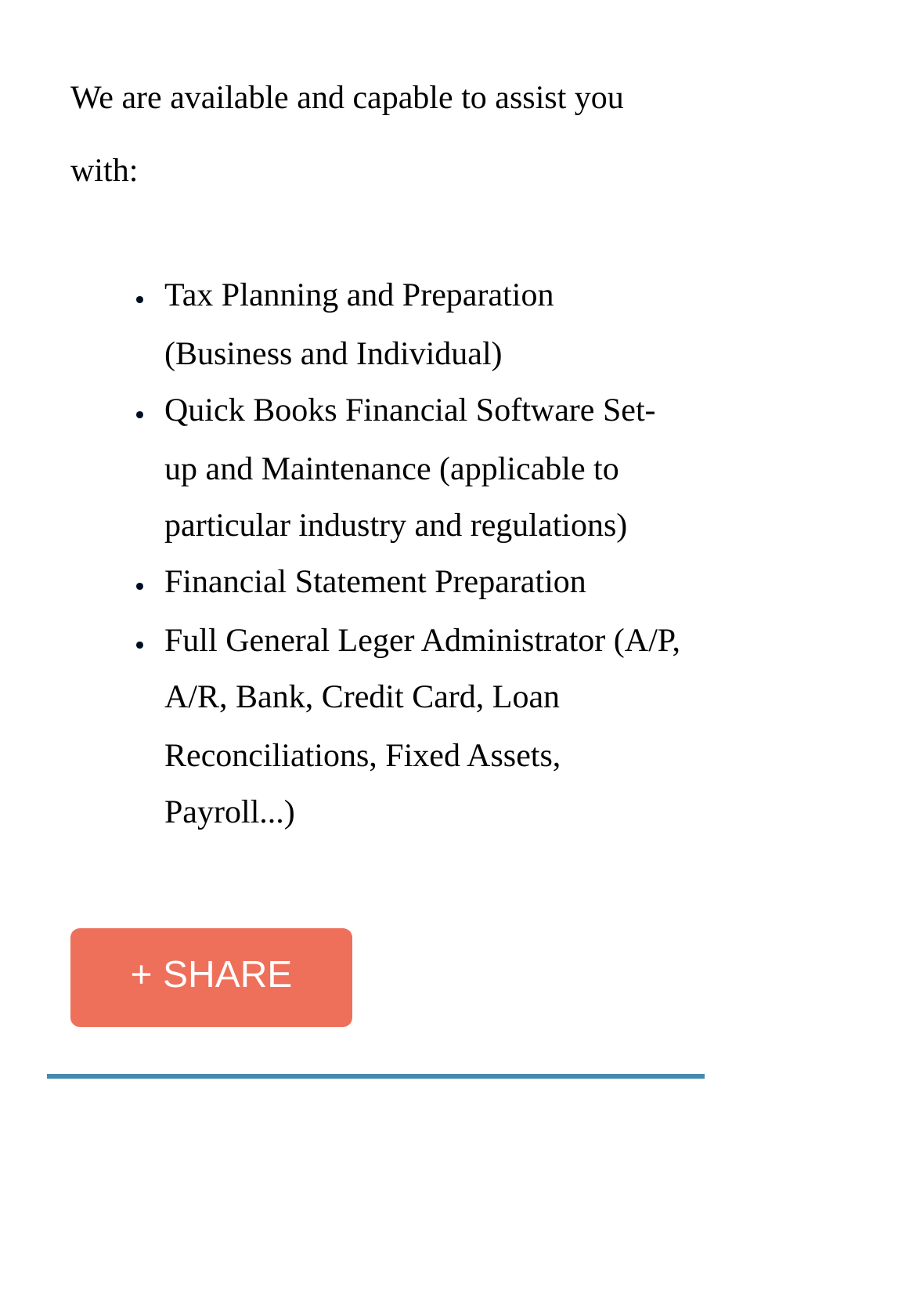What is the last service listed on this webpage?
Based on the image, give a one-word or short phrase answer.

Full General Ledger Administrator